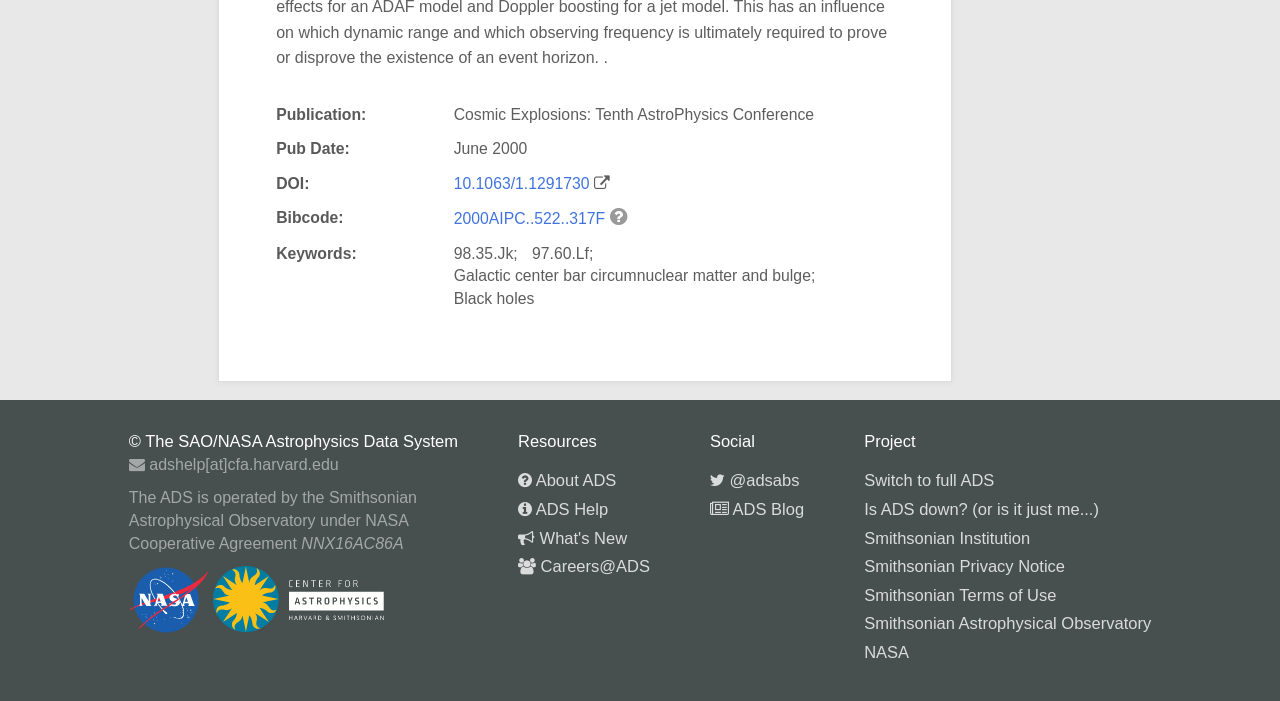Determine the bounding box for the described UI element: "Switch to full ADS".

[0.675, 0.672, 0.777, 0.698]